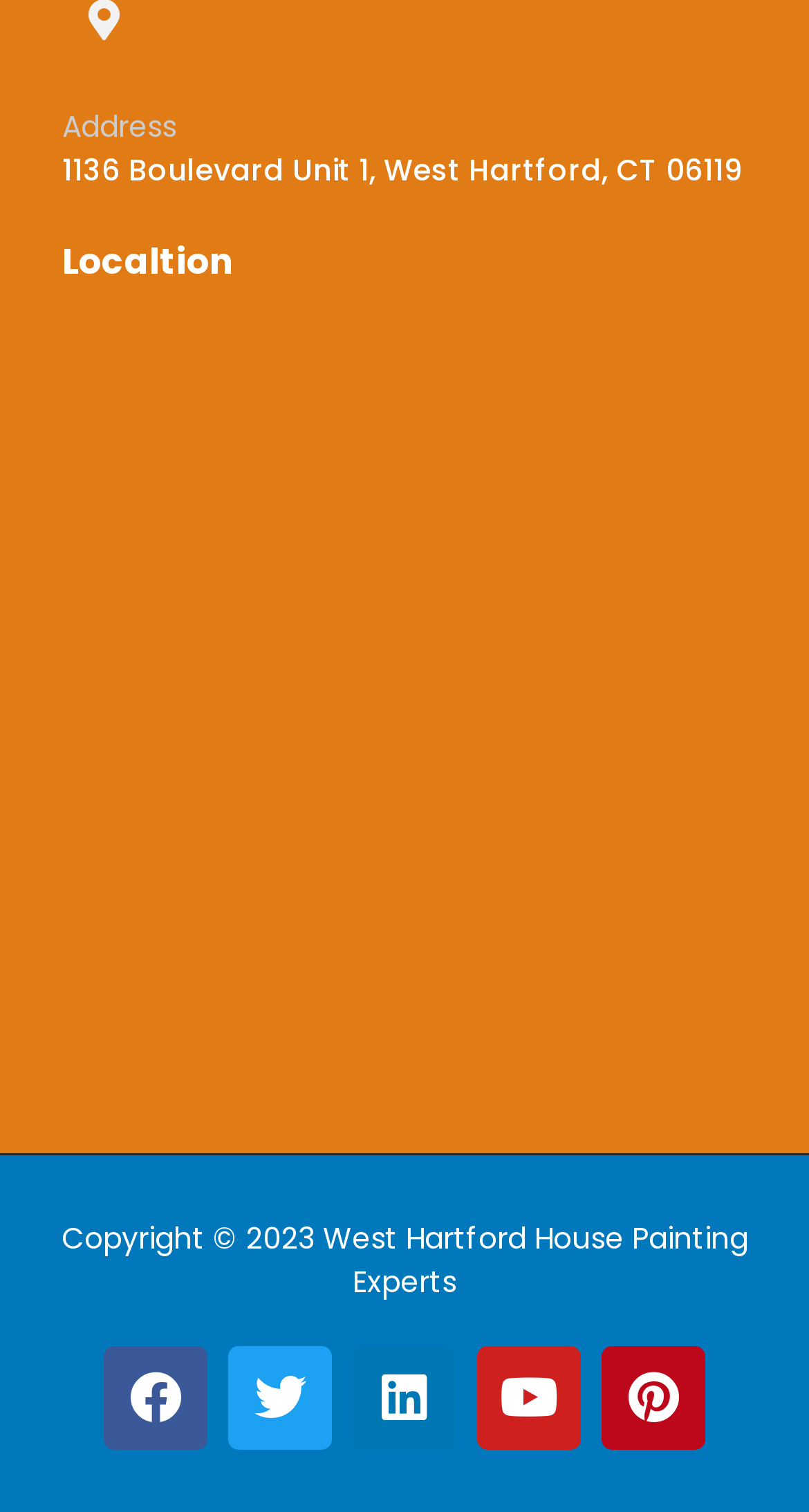Find the bounding box coordinates for the UI element that matches this description: "Facebook".

[0.128, 0.89, 0.256, 0.959]